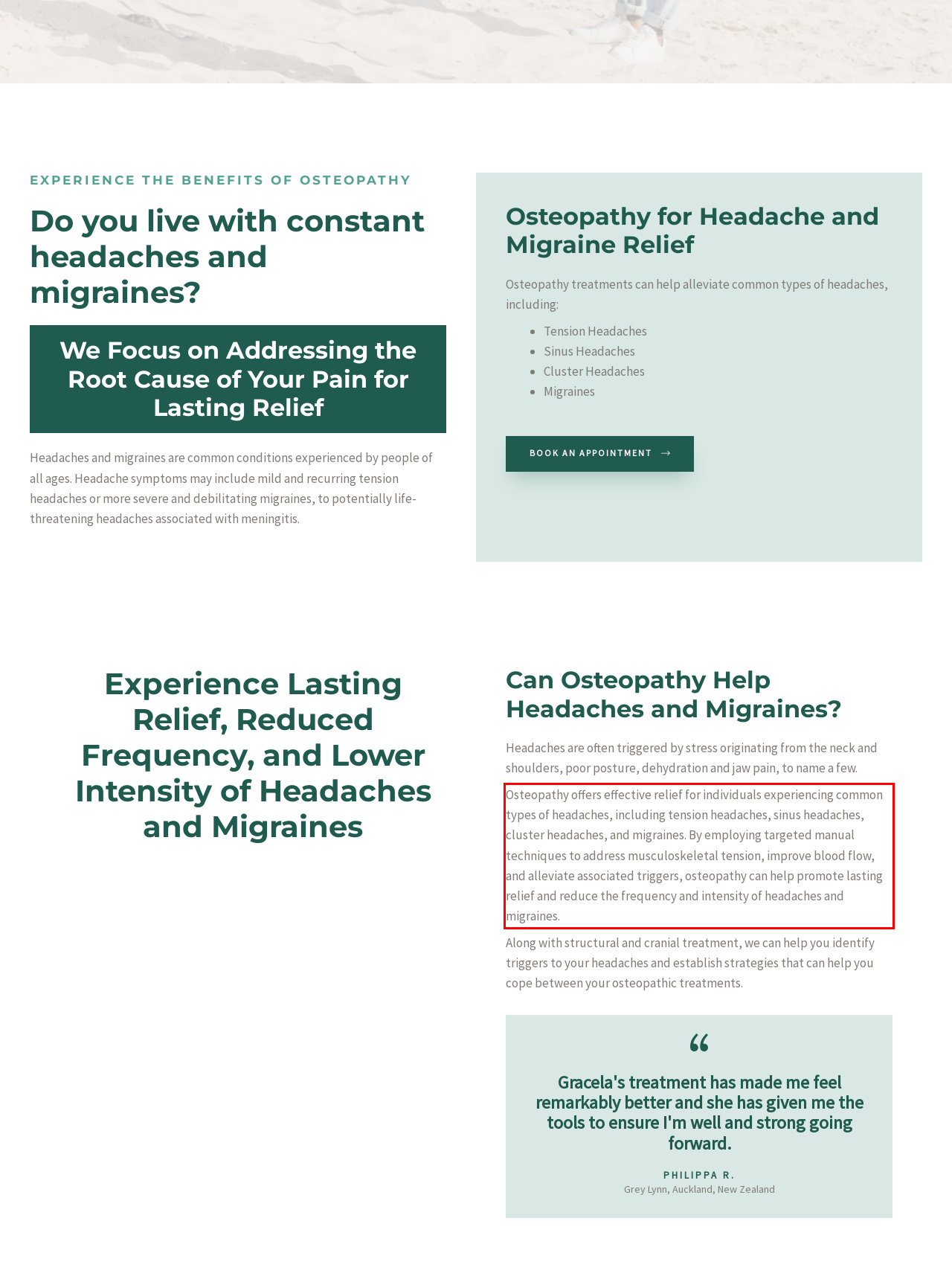Using OCR, extract the text content found within the red bounding box in the given webpage screenshot.

Osteopathy offers effective relief for individuals experiencing common types of headaches, including tension headaches, sinus headaches, cluster headaches, and migraines. By employing targeted manual techniques to address musculoskeletal tension, improve blood flow, and alleviate associated triggers, osteopathy can help promote lasting relief and reduce the frequency and intensity of headaches and migraines.